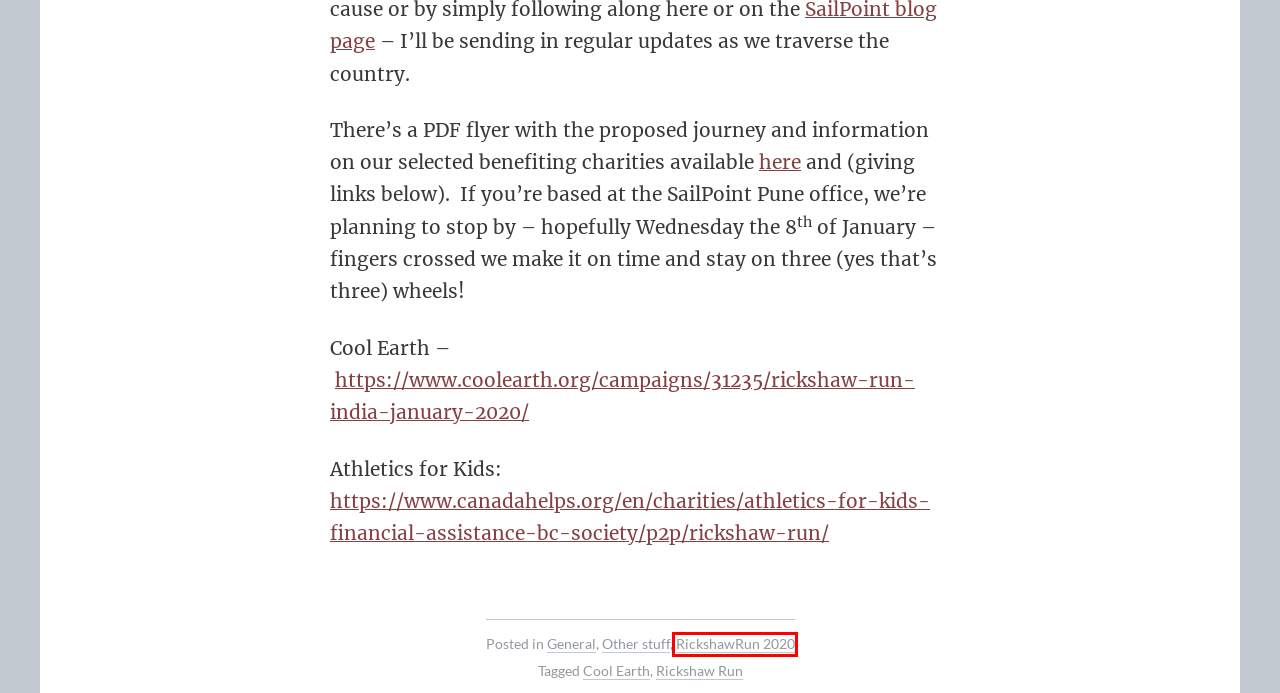Look at the screenshot of a webpage where a red bounding box surrounds a UI element. Your task is to select the best-matching webpage description for the new webpage after you click the element within the bounding box. The available options are:
A. Cool Earth | Austin Brouhaha
B. Rickshaw Run 2020 | Austin Brouhaha
C. Rickshaw Run | Austin Brouhaha
D. Jump back in and climb | Austin Brouhaha
E. Me | Austin Brouhaha
F. About Me | Austin Brouhaha
G. RickshawRun 2020 | Austin Brouhaha
H. Austin Brouhaha | Darran's Blog

G